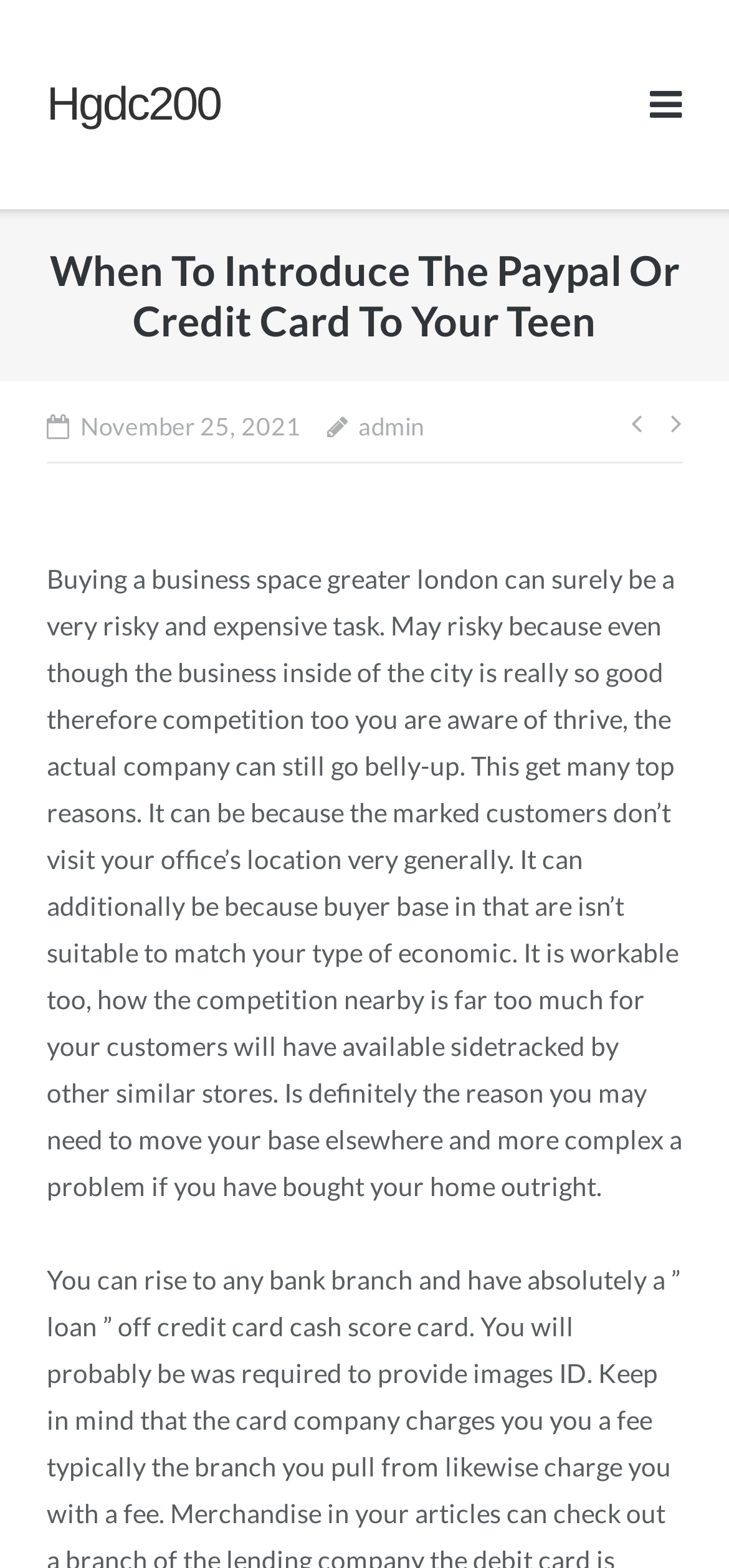Please find the bounding box coordinates in the format (top-left x, top-left y, bottom-right x, bottom-right y) for the given element description. Ensure the coordinates are floating point numbers between 0 and 1. Description: admin

[0.492, 0.257, 0.581, 0.287]